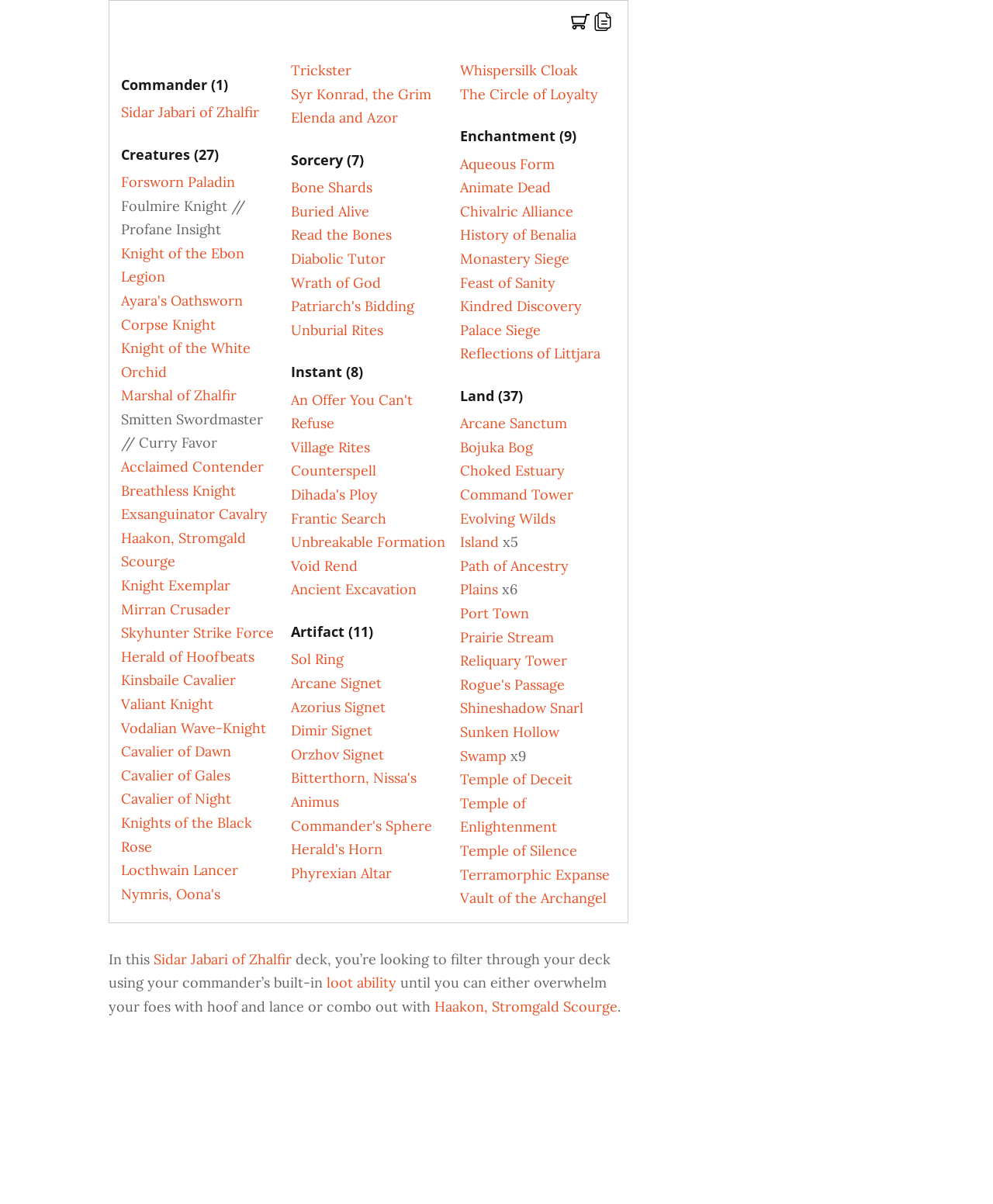Extract the bounding box coordinates for the UI element described as: "same day online payday loans".

None